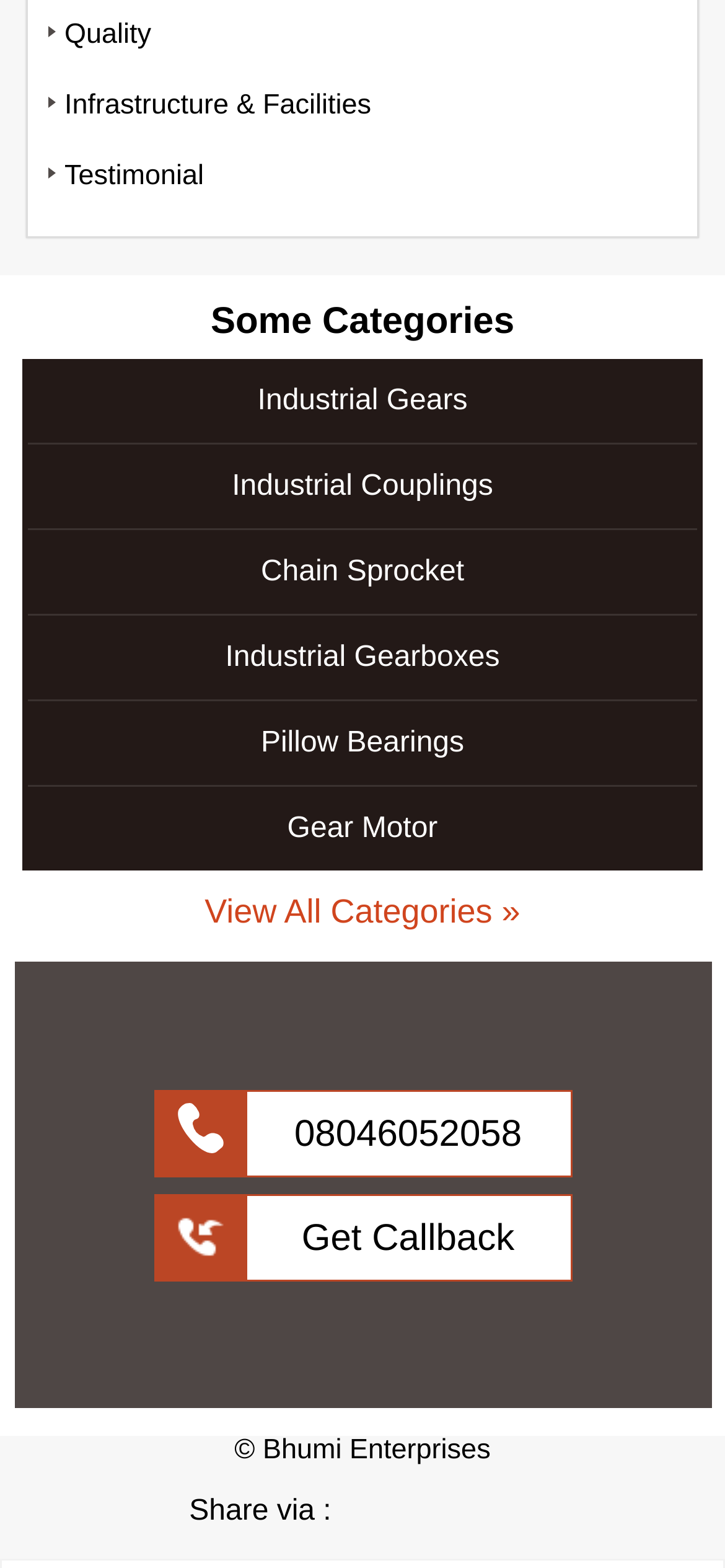What is the name of the company?
Give a single word or phrase as your answer by examining the image.

Bhumi Enterprises